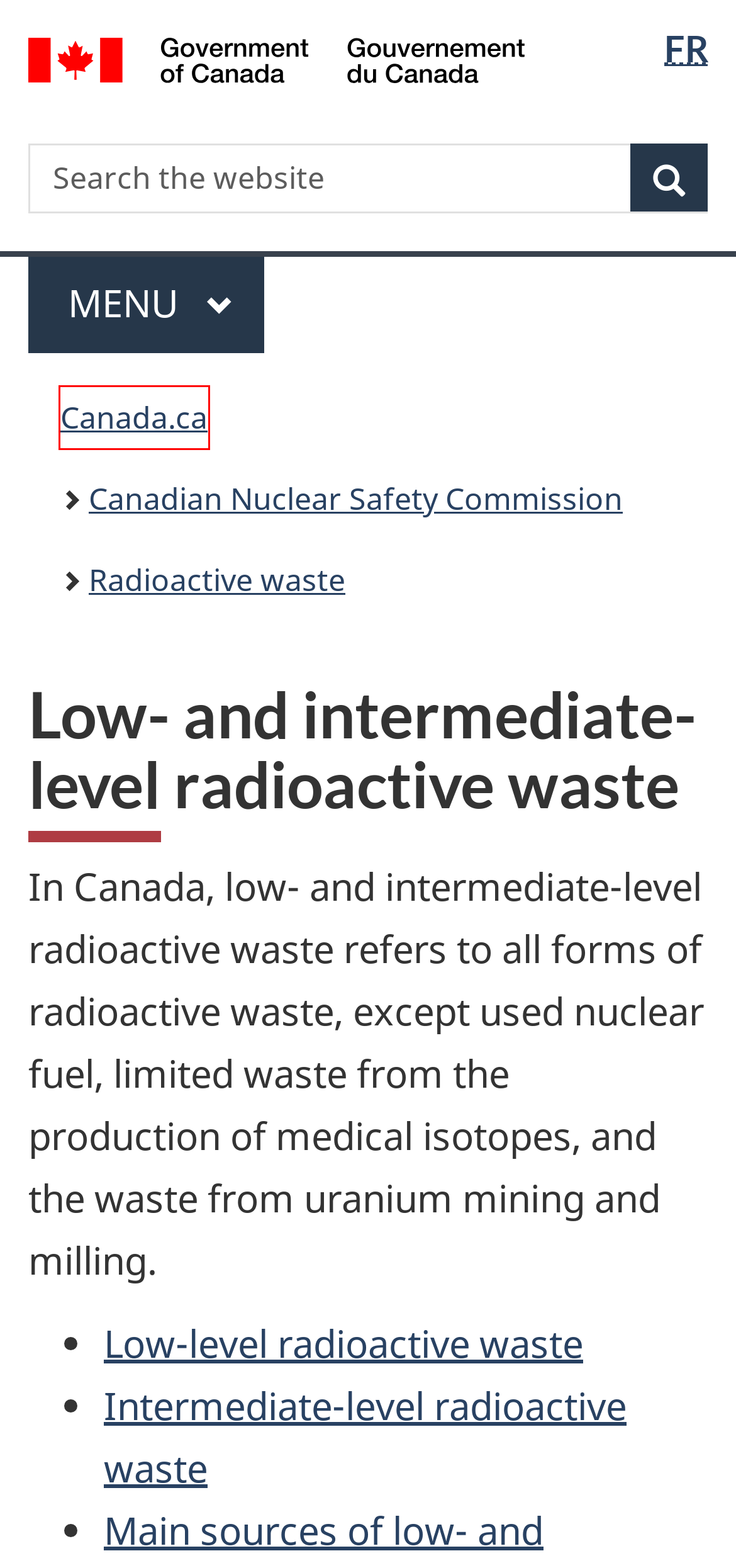You have a screenshot of a webpage with a red rectangle bounding box. Identify the best webpage description that corresponds to the new webpage after clicking the element within the red bounding box. Here are the candidates:
A. Travel.gc.ca - Home
B. Veterans and military - Canada.ca
C. Departments and agencies - Canada.ca
D. Health - Canada.ca
E. Mobile centre - Canada.ca
F. Policing, justice and emergencies - Canada.ca
G. Canada.ca
H. Nuclear Substances and Radiation Devices Regulations

G